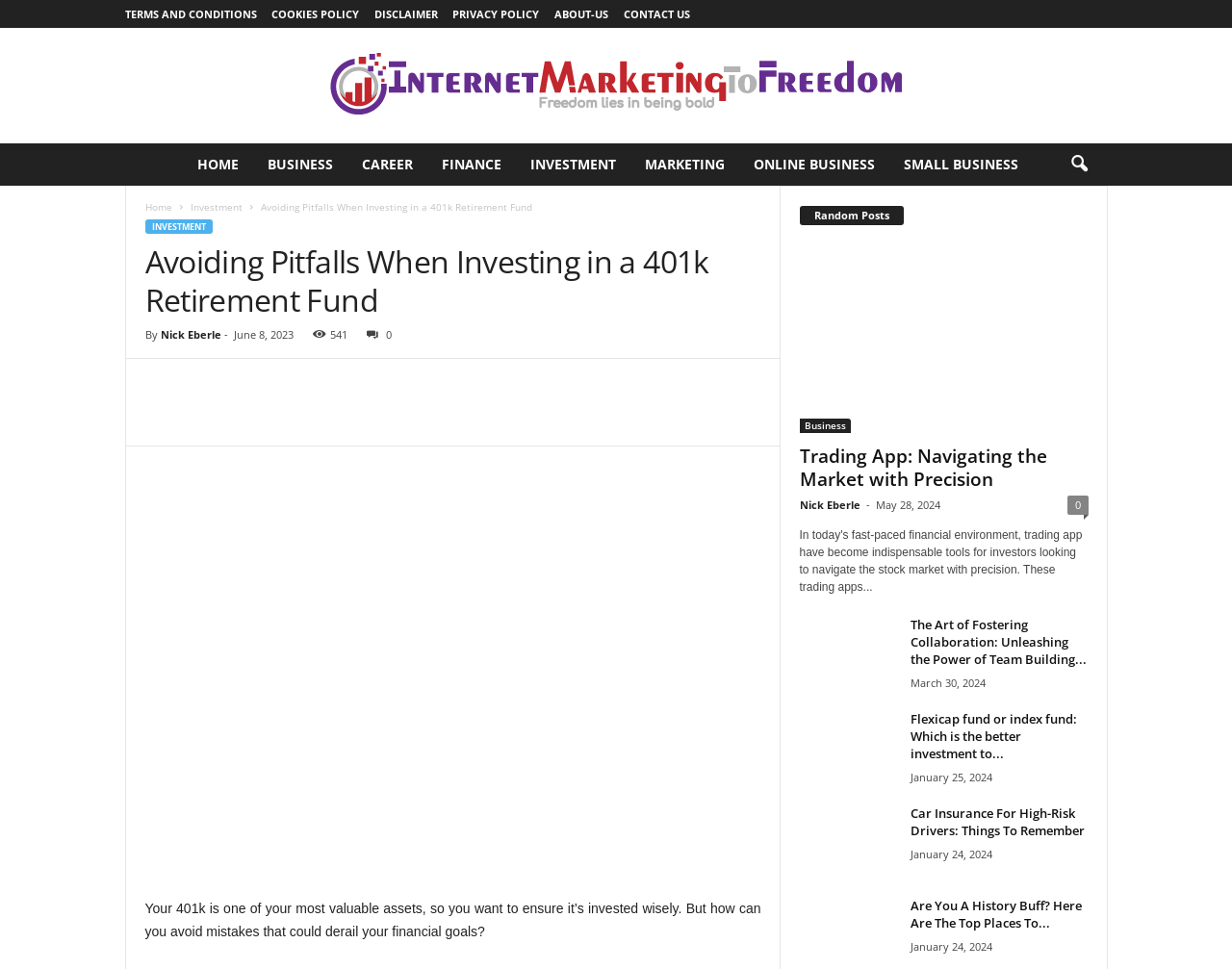Analyze and describe the webpage in a detailed narrative.

This webpage is about investing in a 401k retirement fund, with a focus on avoiding pitfalls. At the top, there is a navigation menu with links to various categories such as "HOME", "BUSINESS", "CAREER", "FINANCE", and "INVESTMENT". Below the navigation menu, there is a search icon and a link to the "Home" page.

The main content of the webpage is divided into two sections. On the left side, there is a heading "Avoiding Pitfalls When Investing in a 401k Retirement Fund" followed by a brief introduction to the importance of investing wisely in a 401k. Below the introduction, there is a link to the full article.

On the right side, there is a section titled "Random Posts" with a collection of links to various articles. Each article has a heading, a brief summary, and an image. The articles are related to finance, business, and investing, with topics such as stock markets, trading apps, team building, and insurance.

The articles are arranged in a grid layout, with three columns and multiple rows. Each article has a similar layout, with the heading and summary on top, followed by the image below. The articles are dated, with the most recent ones appearing at the top.

Overall, the webpage provides a wealth of information on investing and finance, with a focus on avoiding common mistakes and making informed decisions. The layout is clean and easy to navigate, with clear headings and concise summaries that make it easy to find relevant information.